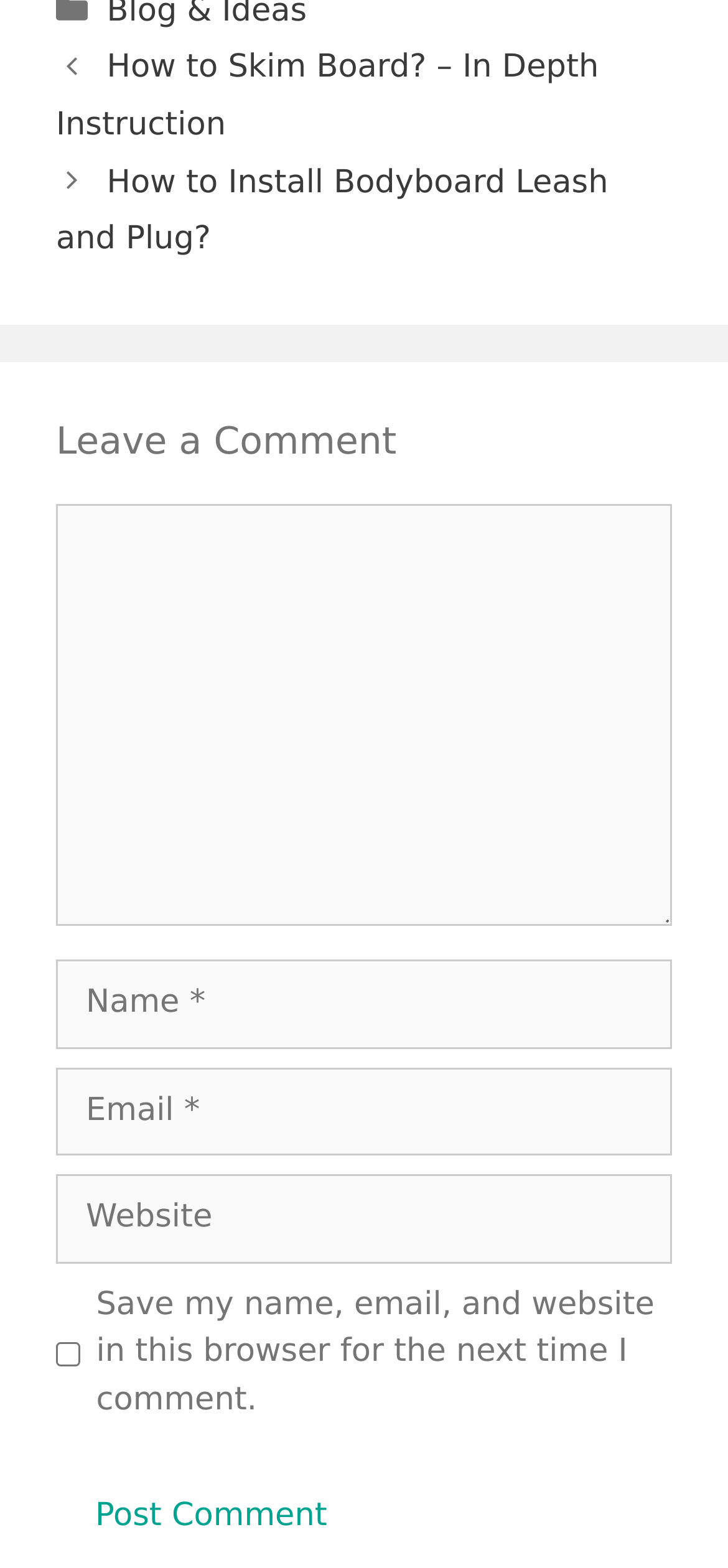Please answer the following question using a single word or phrase: How many links are in the navigation section?

2